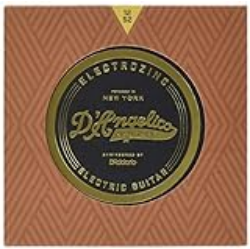Please provide a comprehensive answer to the question below using the information from the image: What type of music is the guitar string suitable for?

The guitar string is suitable for jazz music, as mentioned in the description, which highlights its superb tonal quality and innovative EXP technology that delivers a bright yet nuanced sound ideal for jazz guitarists.